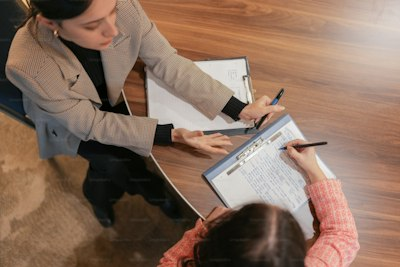What is the person in the beige blazer doing?
Based on the visual details in the image, please answer the question thoroughly.

According to the caption, the person dressed in a stylish beige blazer 'appears to be guiding the other', suggesting that they are providing direction or instruction.